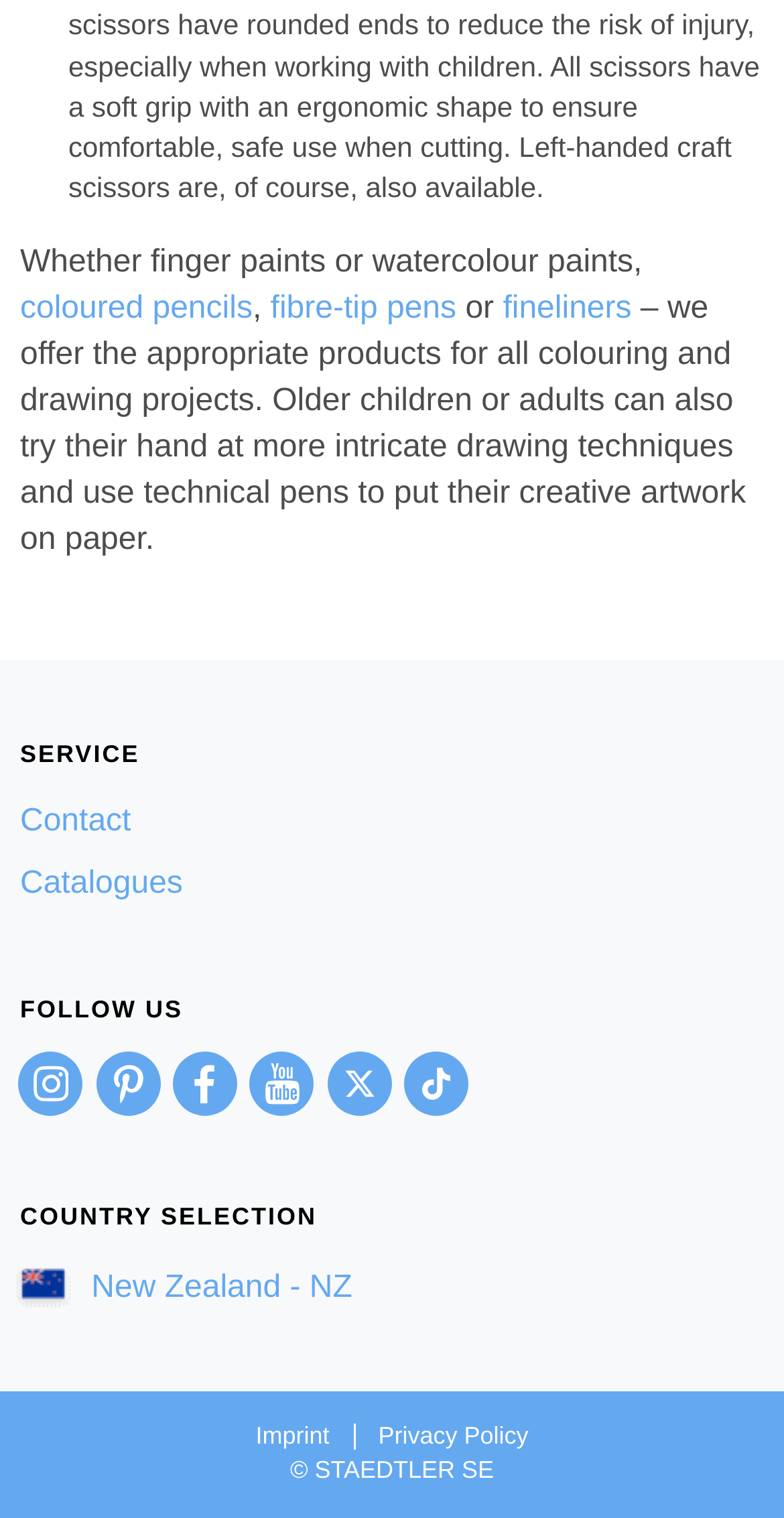Determine the bounding box coordinates for the area you should click to complete the following instruction: "View the 'Catalogues' page".

[0.026, 0.571, 0.233, 0.593]